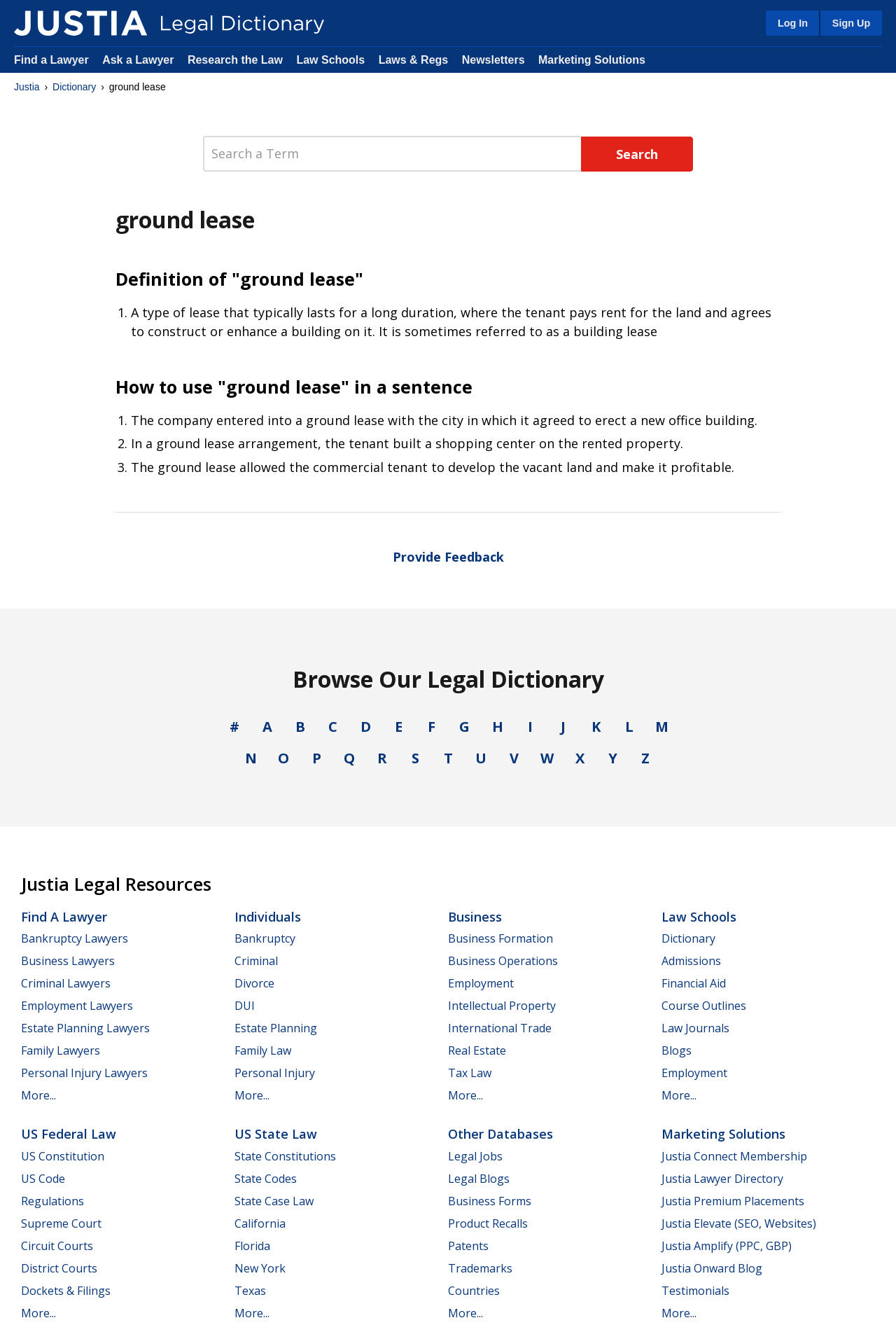Please identify the bounding box coordinates of the area that needs to be clicked to fulfill the following instruction: "Search a term."

[0.227, 0.102, 0.648, 0.129]